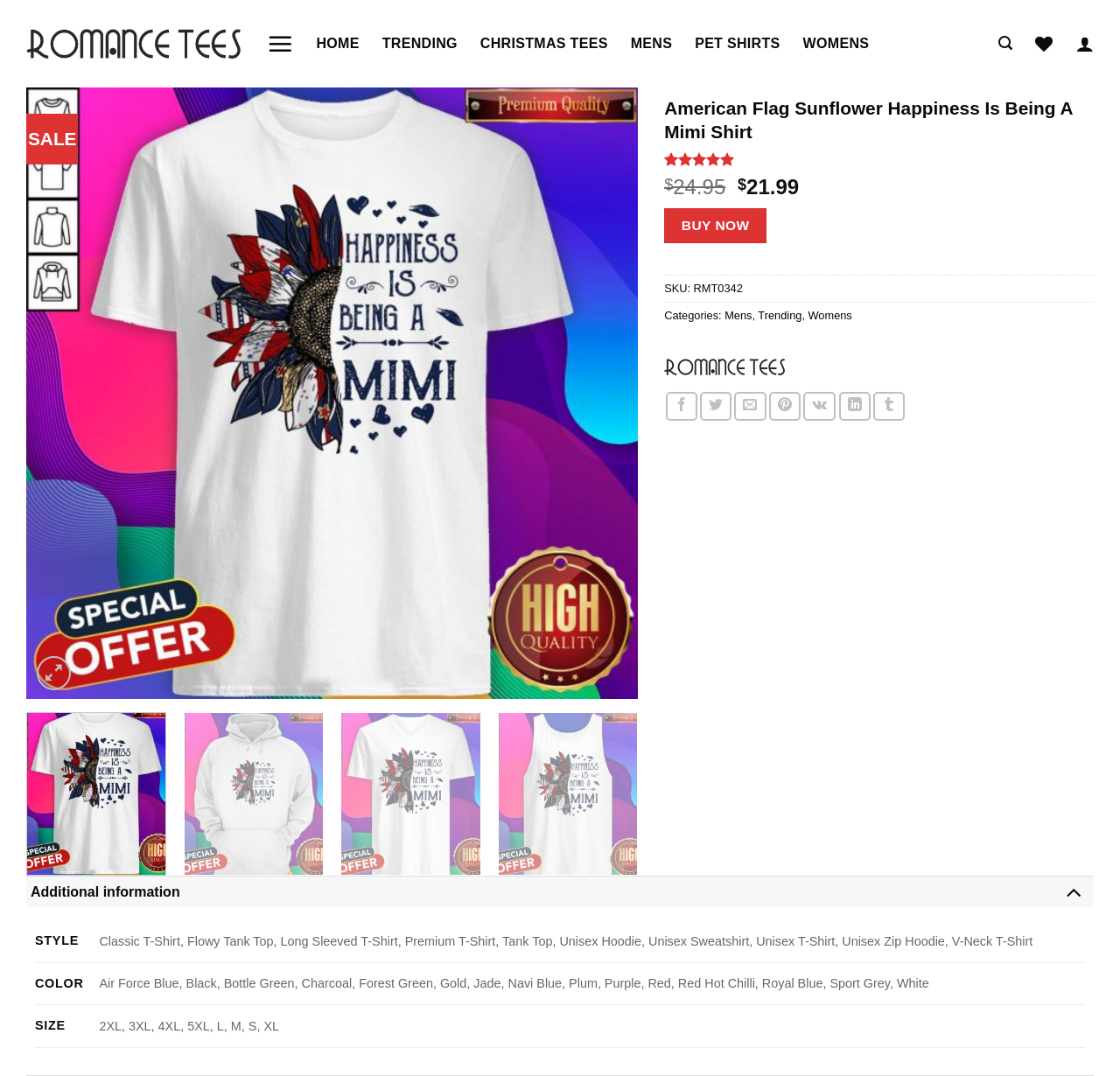Give a concise answer using one word or a phrase to the following question:
What are the available sizes for the shirt?

2XL, 3XL, 4XL, 5XL, L, M, S, XL